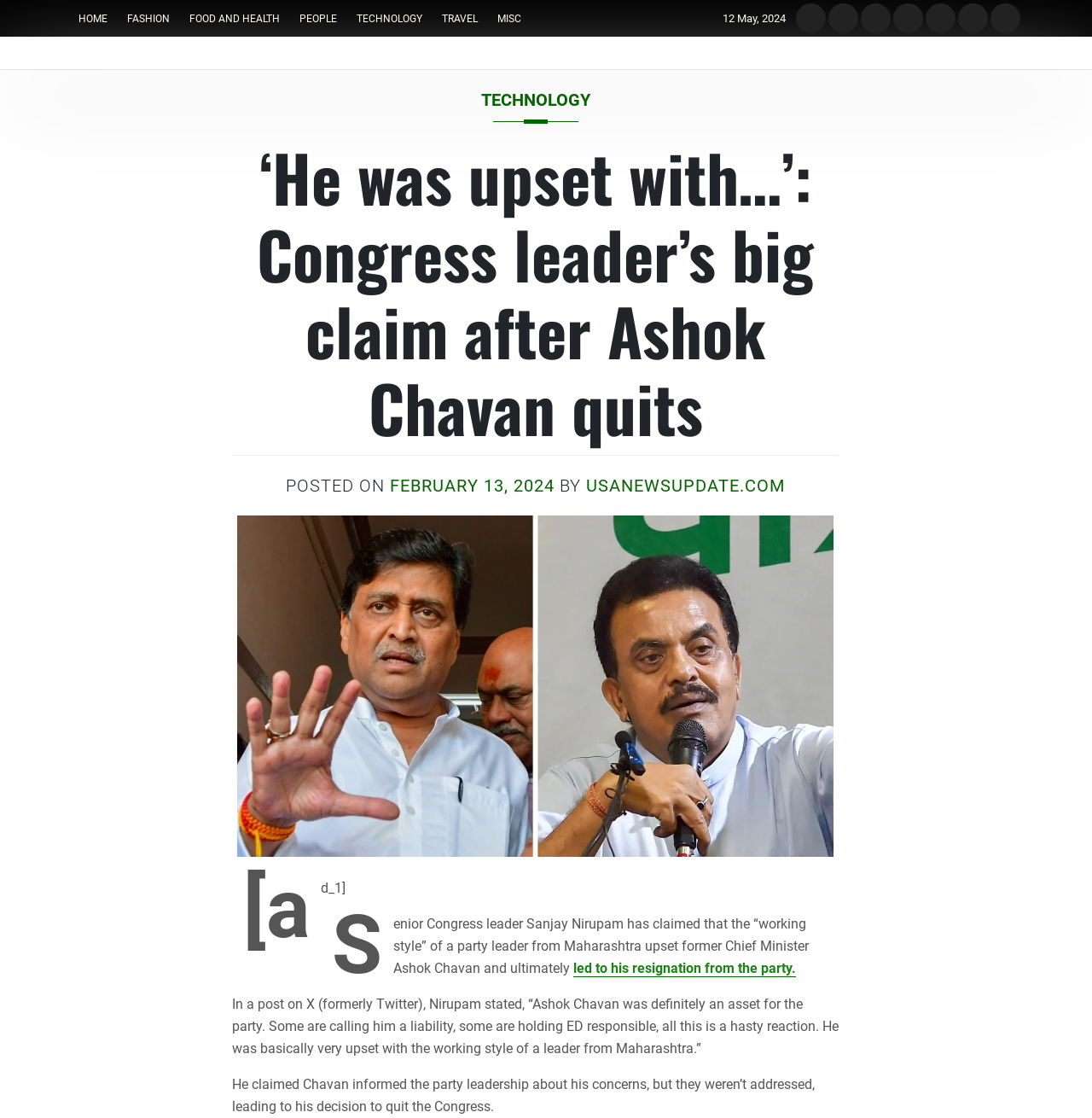What is the headline of the webpage?

‘He was upset with…’: Congress leader’s big claim after Ashok Chavan quits